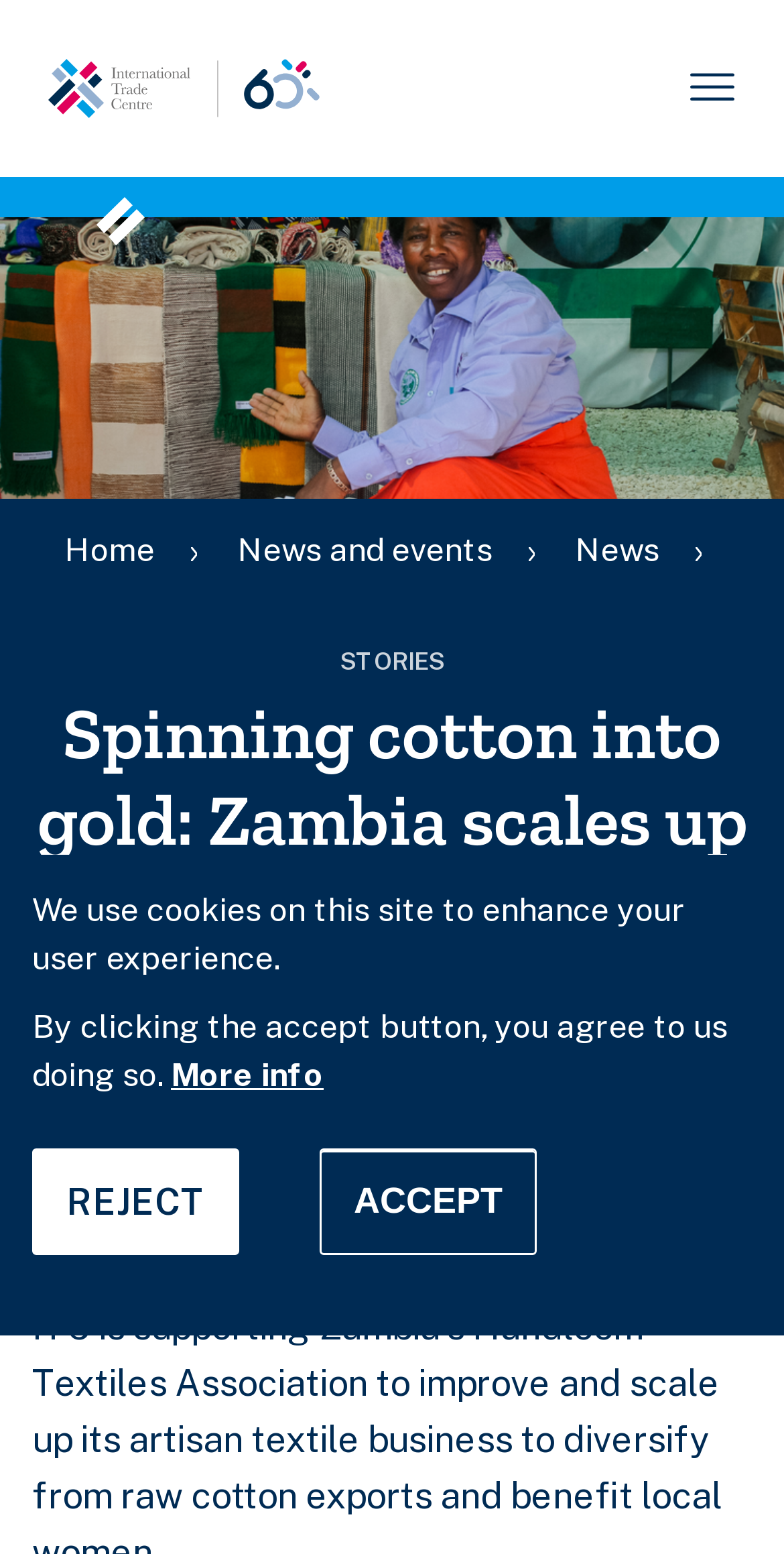Identify the bounding box coordinates of the section that should be clicked to achieve the task described: "Go to 'Home' page".

[0.041, 0.0, 0.408, 0.114]